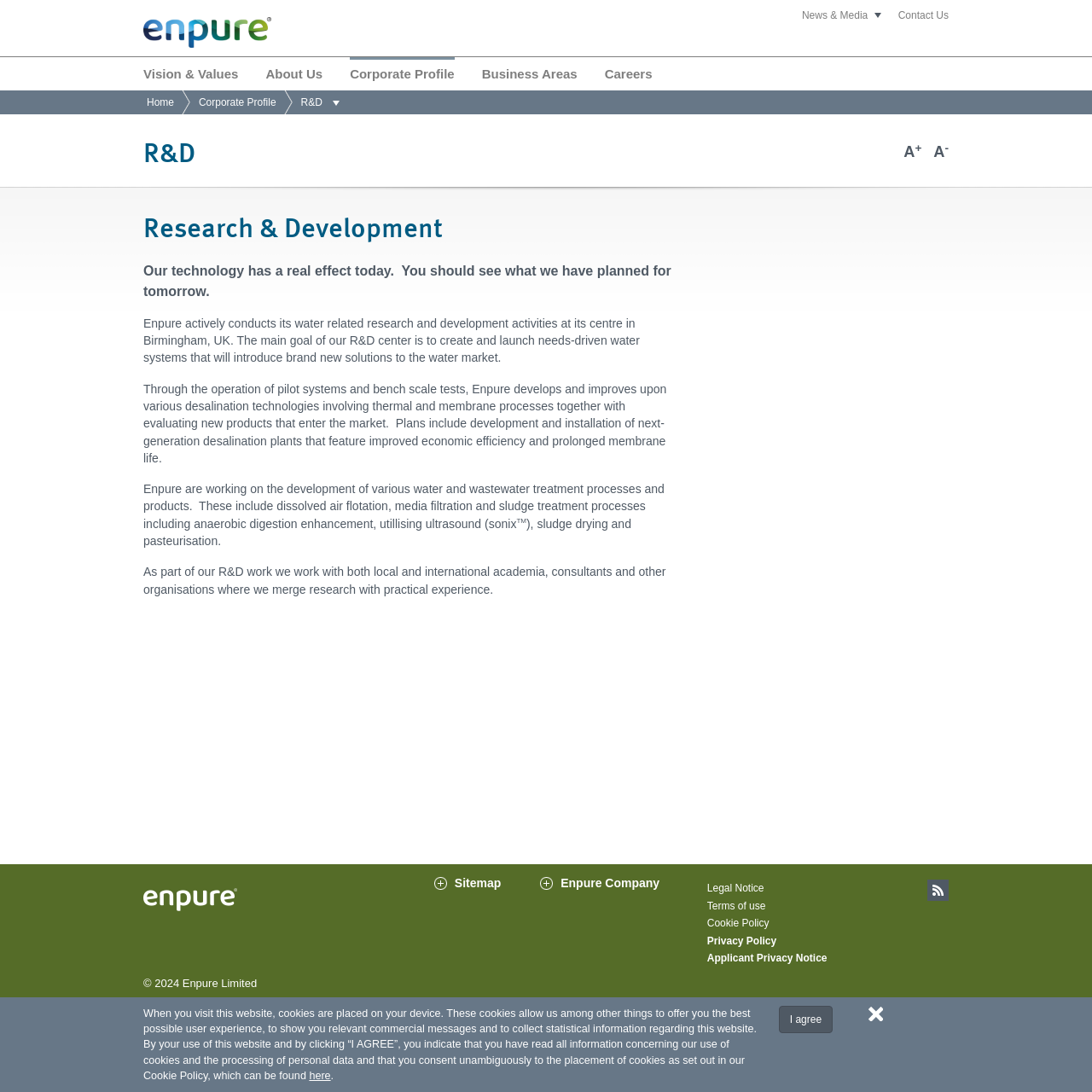Specify the bounding box coordinates of the region I need to click to perform the following instruction: "Search". The coordinates must be four float numbers in the range of 0 to 1, i.e., [left, top, right, bottom].

None